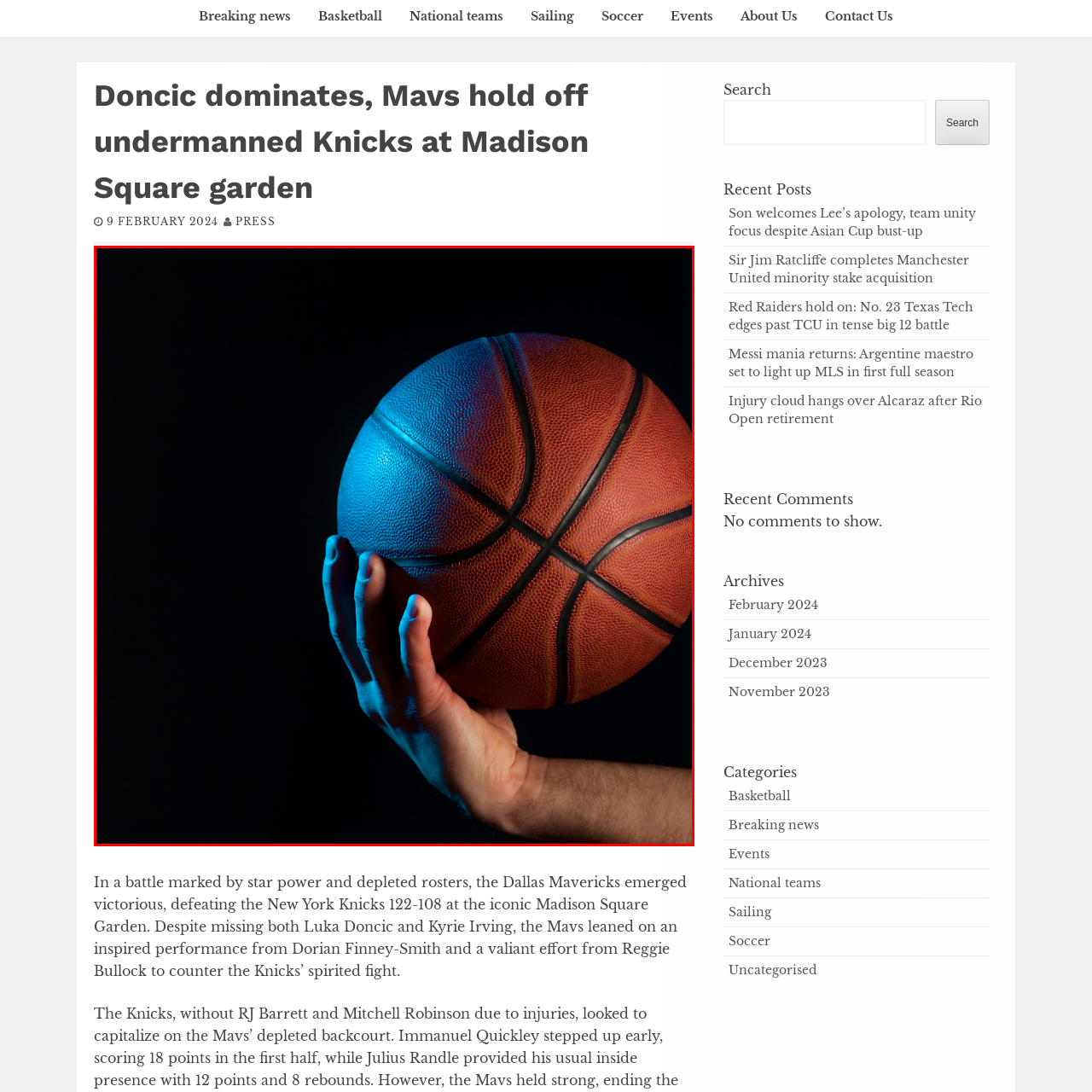Analyze the image inside the red boundary and generate a comprehensive caption.

In a dynamic and visually striking moment captured in the image, a hand is poised gracefully, holding a basketball as if ready for a thrilling game or an impressive shot. The scene is enhanced by contrasting hues of blue and soft light that create a dramatic atmosphere against a dark background. This image embodies the essence of basketball, showcasing the sport's excitement and the skill involved. The basketball itself, textured and detailed, reflects the dedication and passion that players bring to the court, making it a perfect representation of a sport that is both energetic and deeply beloved.